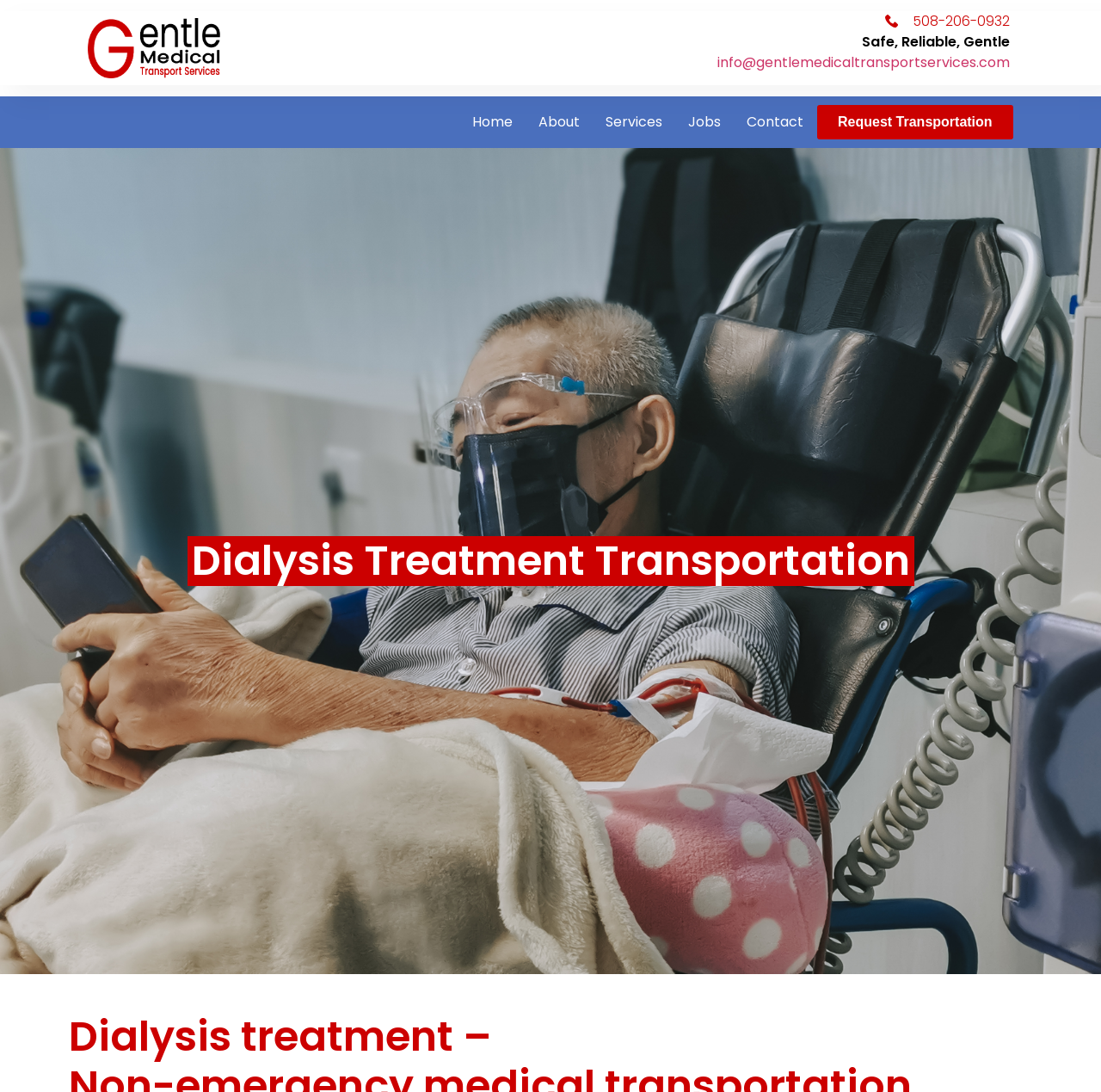Give a concise answer of one word or phrase to the question: 
What is the phone number on the webpage?

508-206-0932